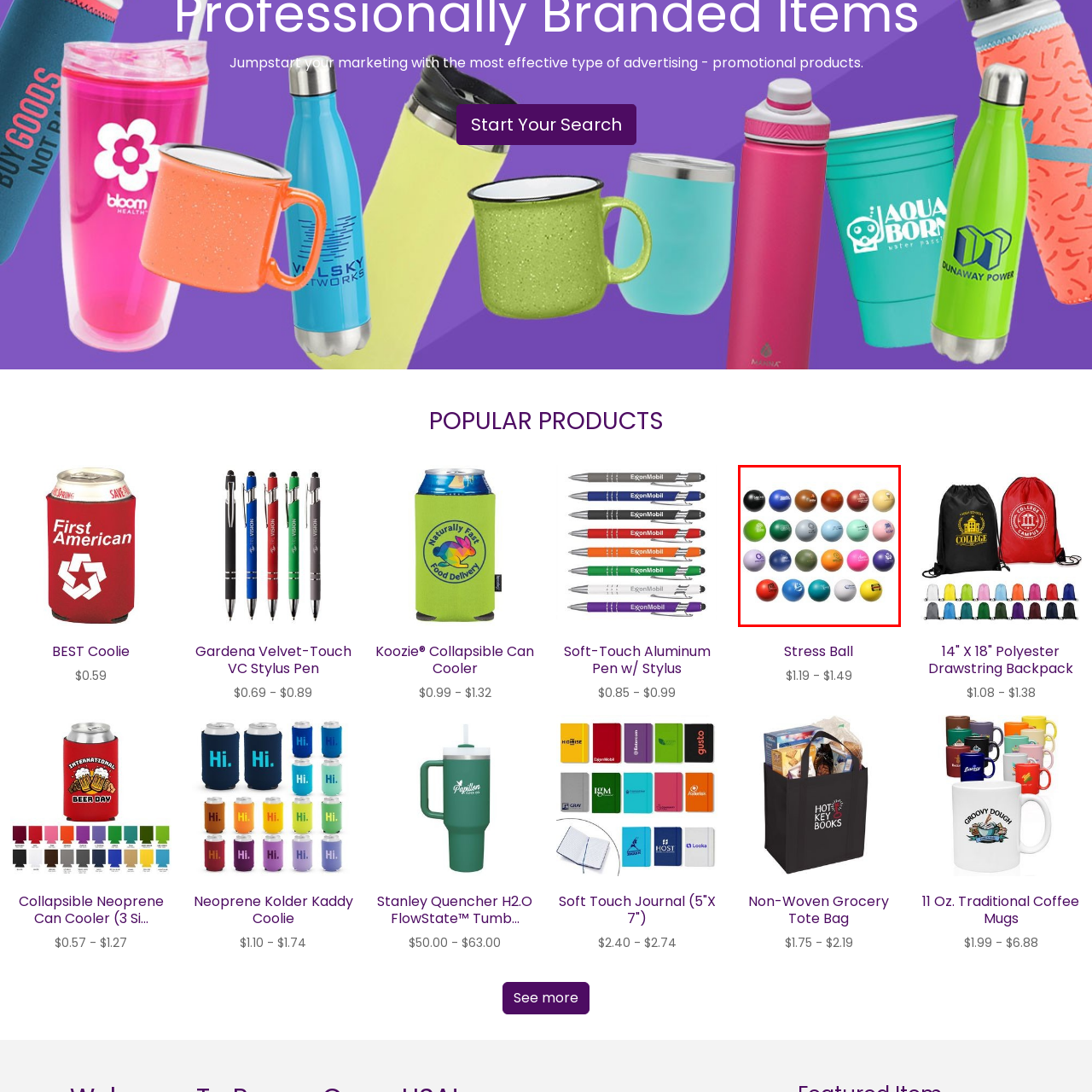Elaborate on all the details and elements present in the red-outlined area of the image.

The image features a vibrant assortment of stress balls, showcasing a diverse array of colors and designs. Each ball is designed for promotional purposes, often adorned with various logos and branding, making them ideal for marketing and giveaways. The collection includes black, brown, green, blue, pink, and white stress balls, among others, all emphasizing functionality and visual appeal. This assortment highlights the popularity of stress balls as a fun and effective tool for relieving stress while also serving as a canvas for brands to communicate their identity.